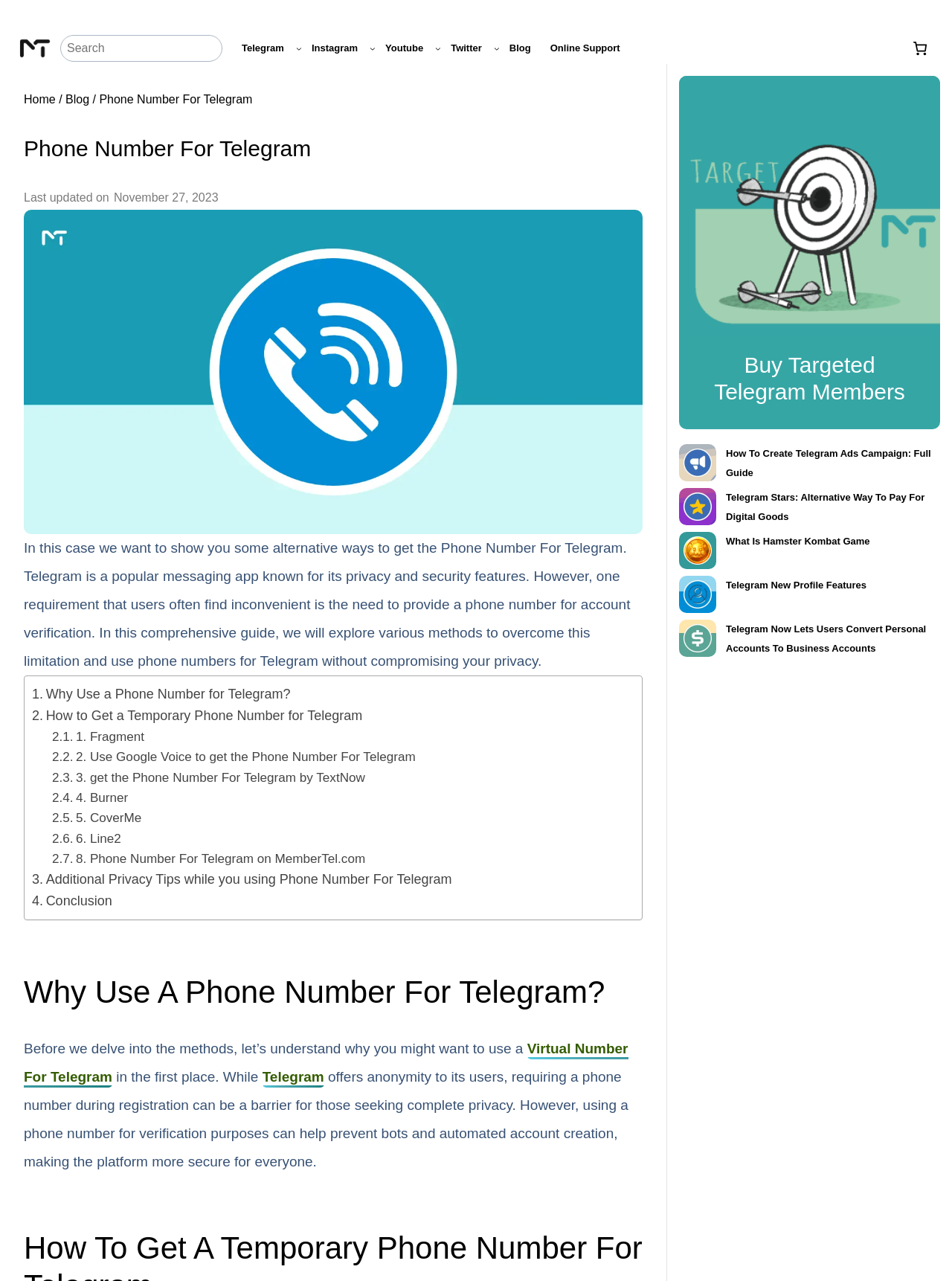What is the purpose of using a phone number for Telegram?
Can you provide an in-depth and detailed response to the question?

According to the webpage, using a phone number for Telegram is for verification purposes, which helps prevent bots and automated account creation, making the platform more secure for everyone.